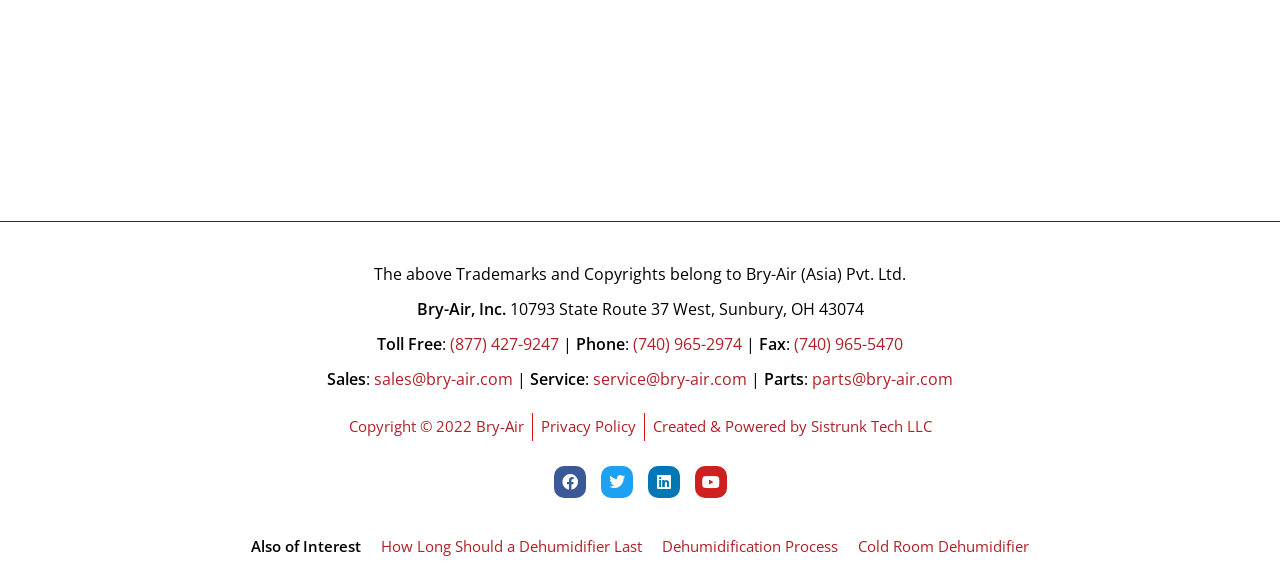What is the toll-free phone number?
Refer to the image and provide a concise answer in one word or phrase.

(877) 427-9247